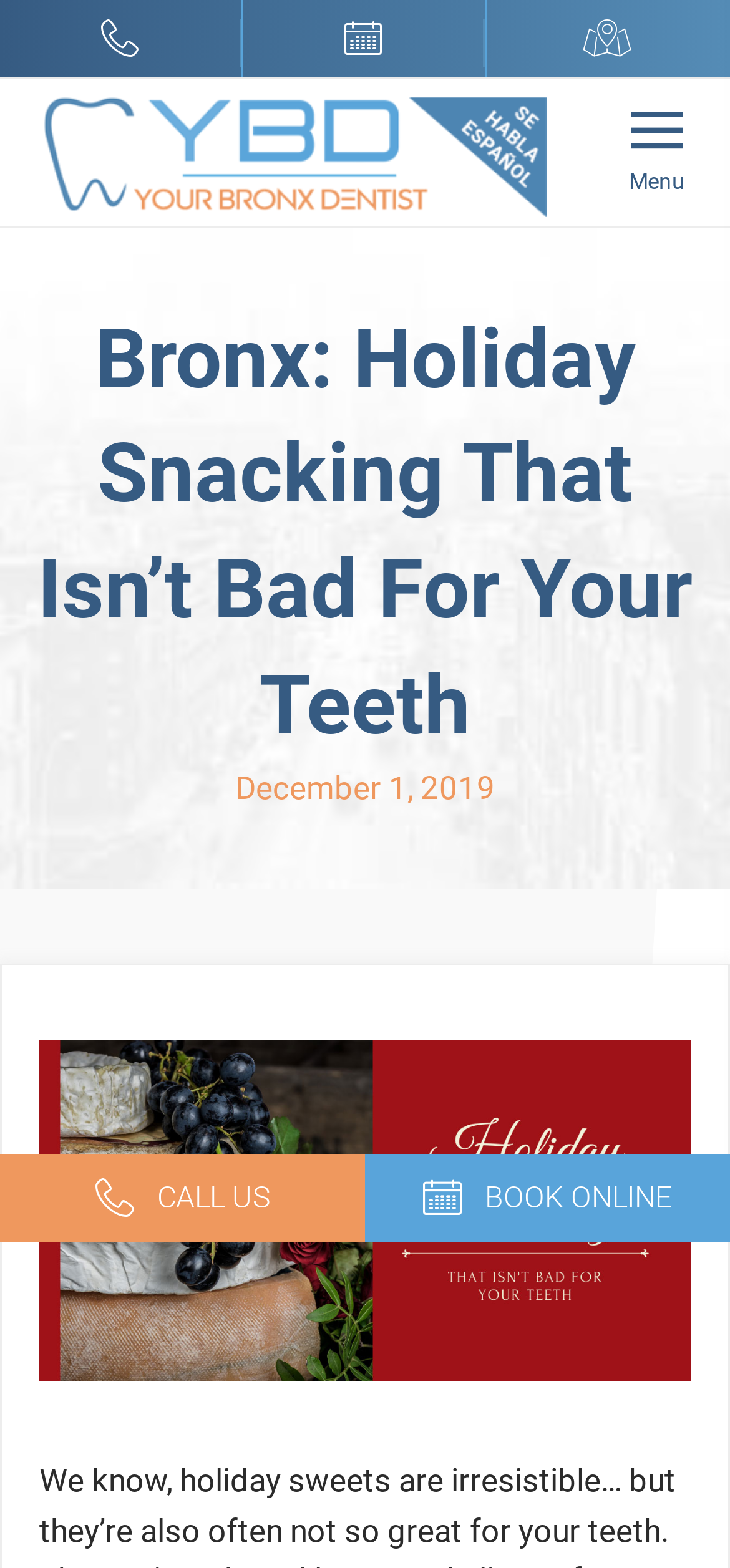Using the description "aria-label="Go to https://goo.gl/maps/CR1V6yfATgw"", predict the bounding box of the relevant HTML element.

[0.667, 0.012, 0.997, 0.043]